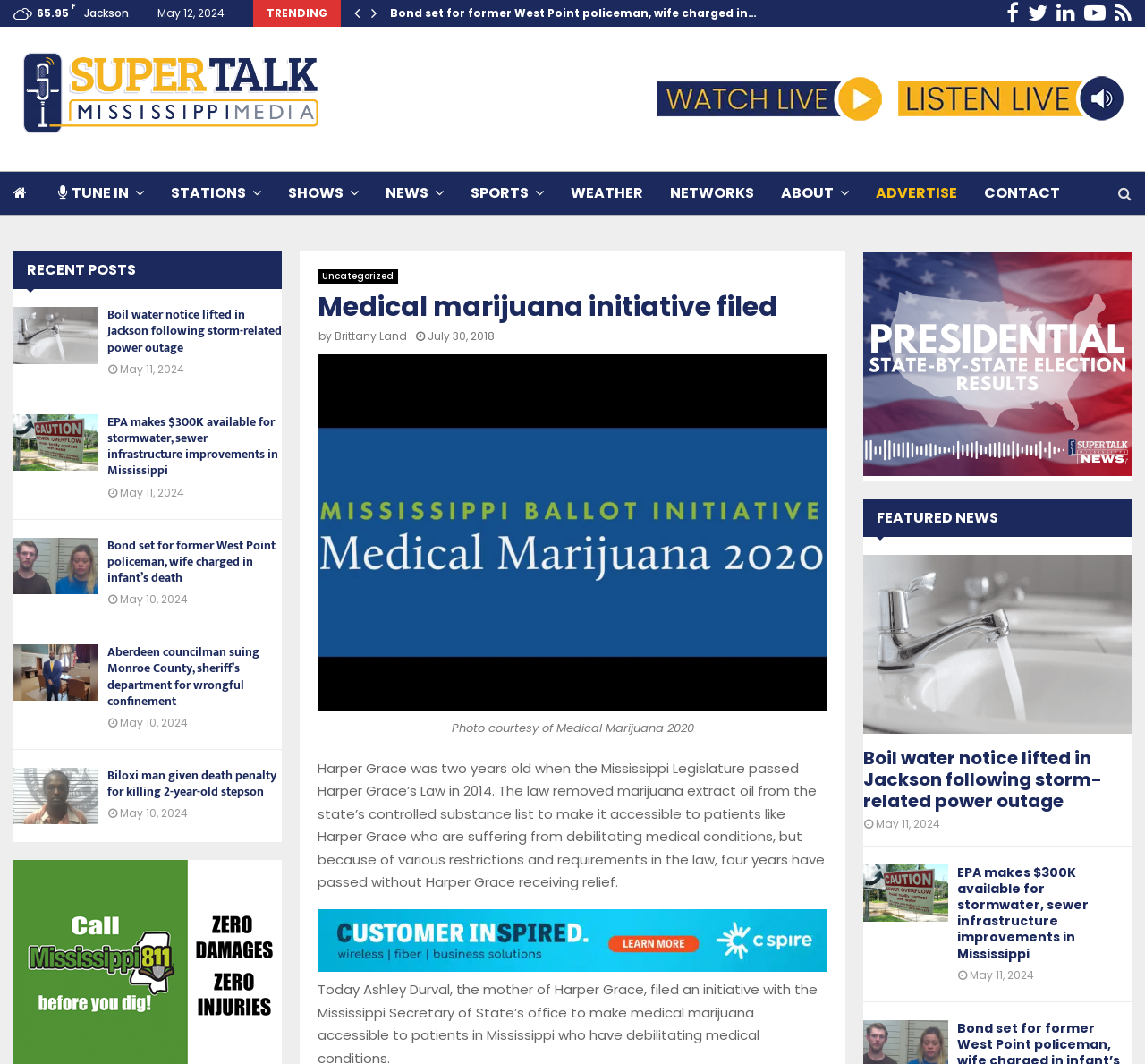What is the date of the article 'Bond set for former West Point policeman, wife charged in infant’s death'?
Using the details from the image, give an elaborate explanation to answer the question.

I found the date of the article by looking at the time element with the text 'May 10, 2024' which is associated with the article 'Bond set for former West Point policeman, wife charged in infant’s death'.